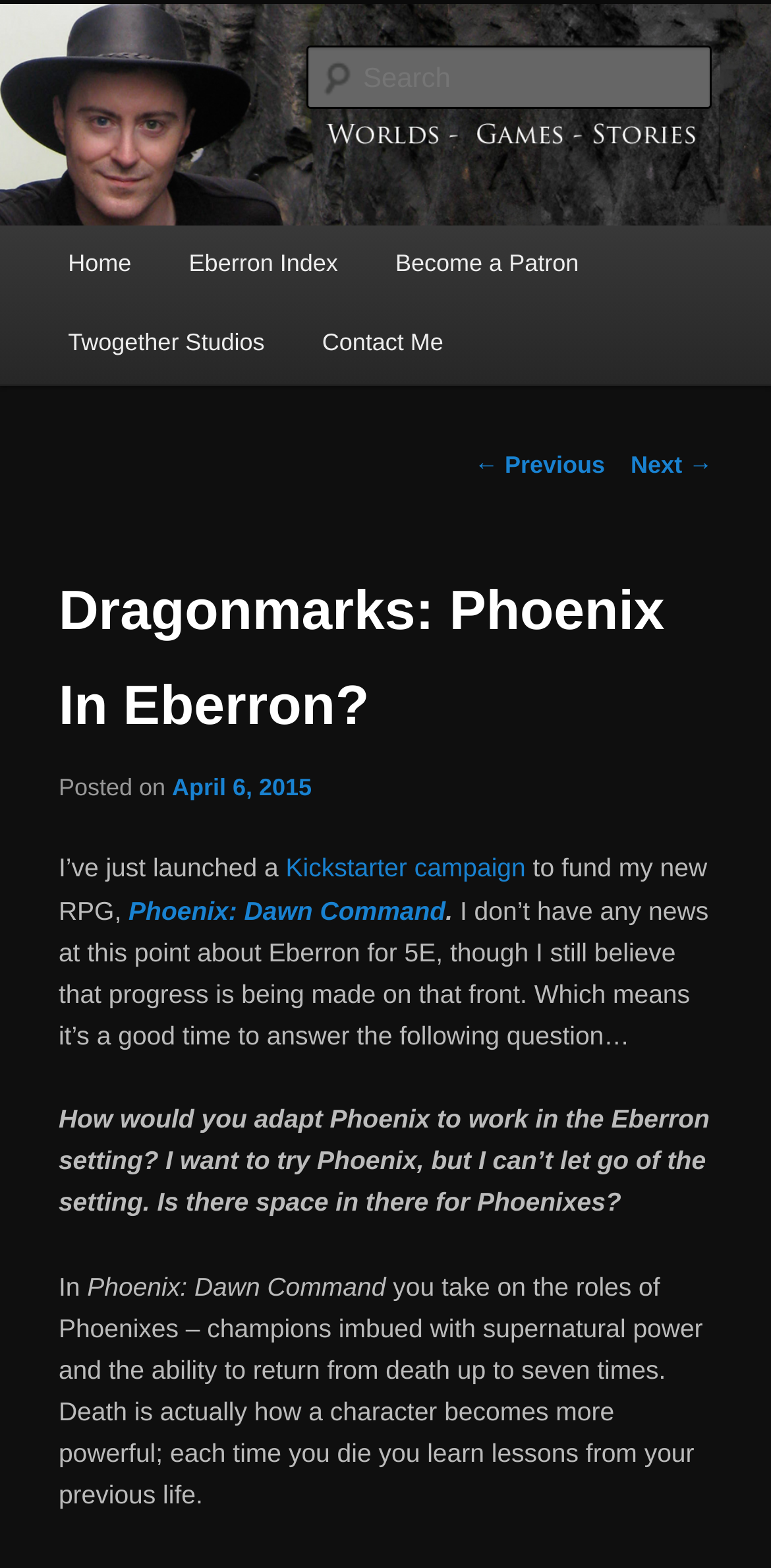Use a single word or phrase to answer the question: 
What is the name of the RPG mentioned in the post?

Phoenix: Dawn Command